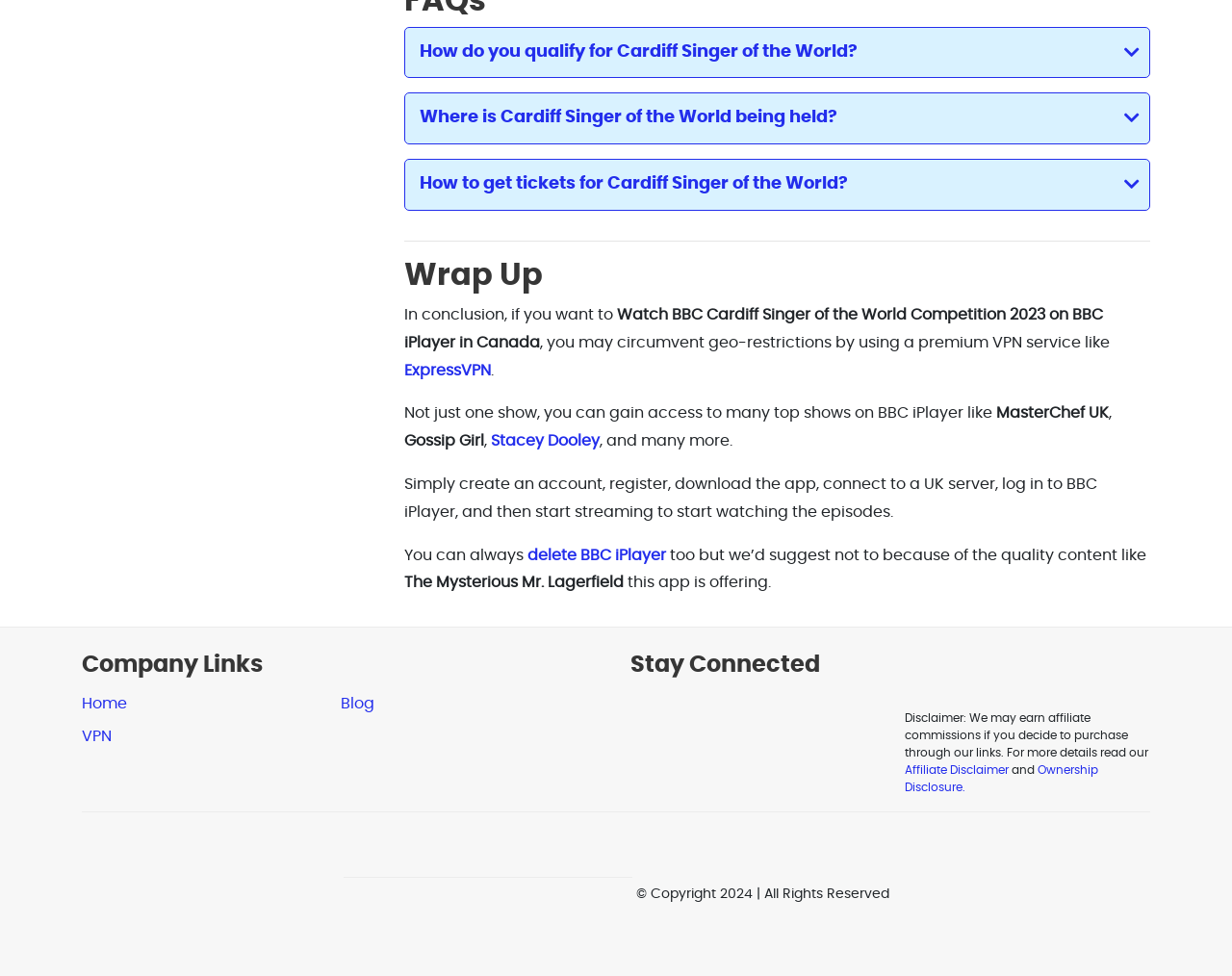Identify the bounding box coordinates for the element you need to click to achieve the following task: "Click on 'Facebook'". The coordinates must be four float values ranging from 0 to 1, formatted as [left, top, right, bottom].

[0.512, 0.704, 0.551, 0.753]